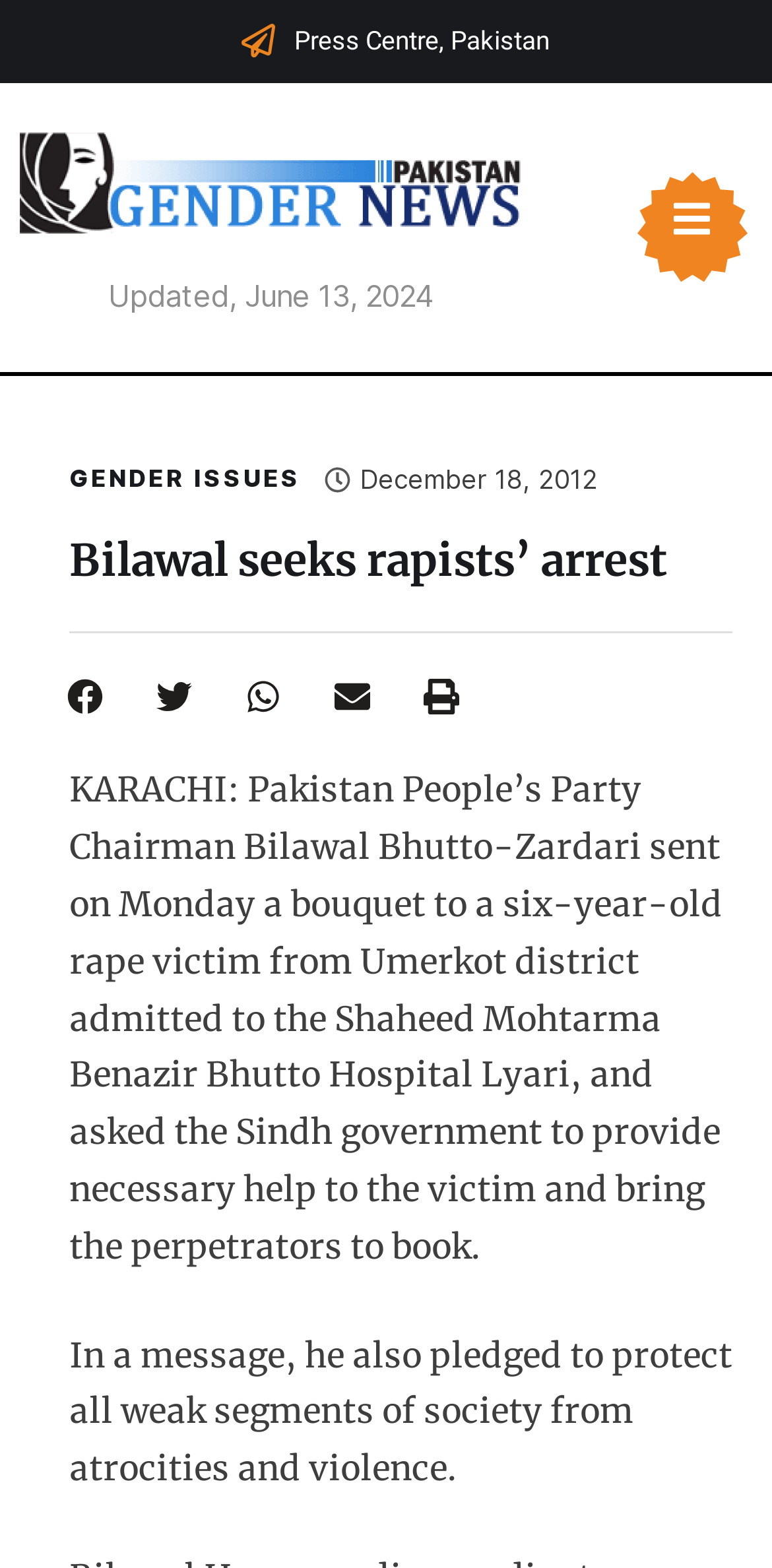What is the date of the news article?
Using the image, respond with a single word or phrase.

June 13, 2024